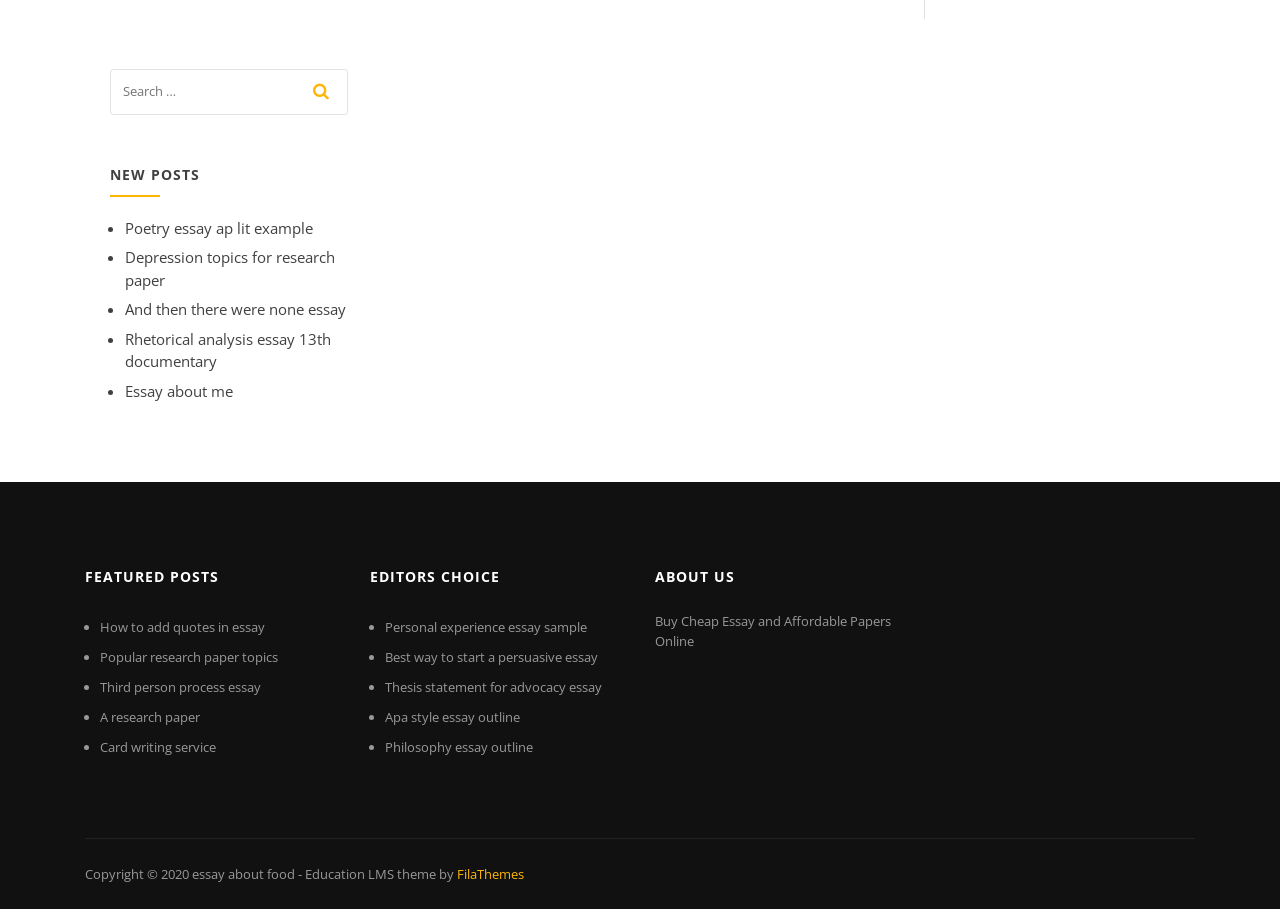Determine the bounding box coordinates of the clickable region to carry out the instruction: "learn more about the 'EDITORS CHOICE' section".

[0.289, 0.613, 0.488, 0.657]